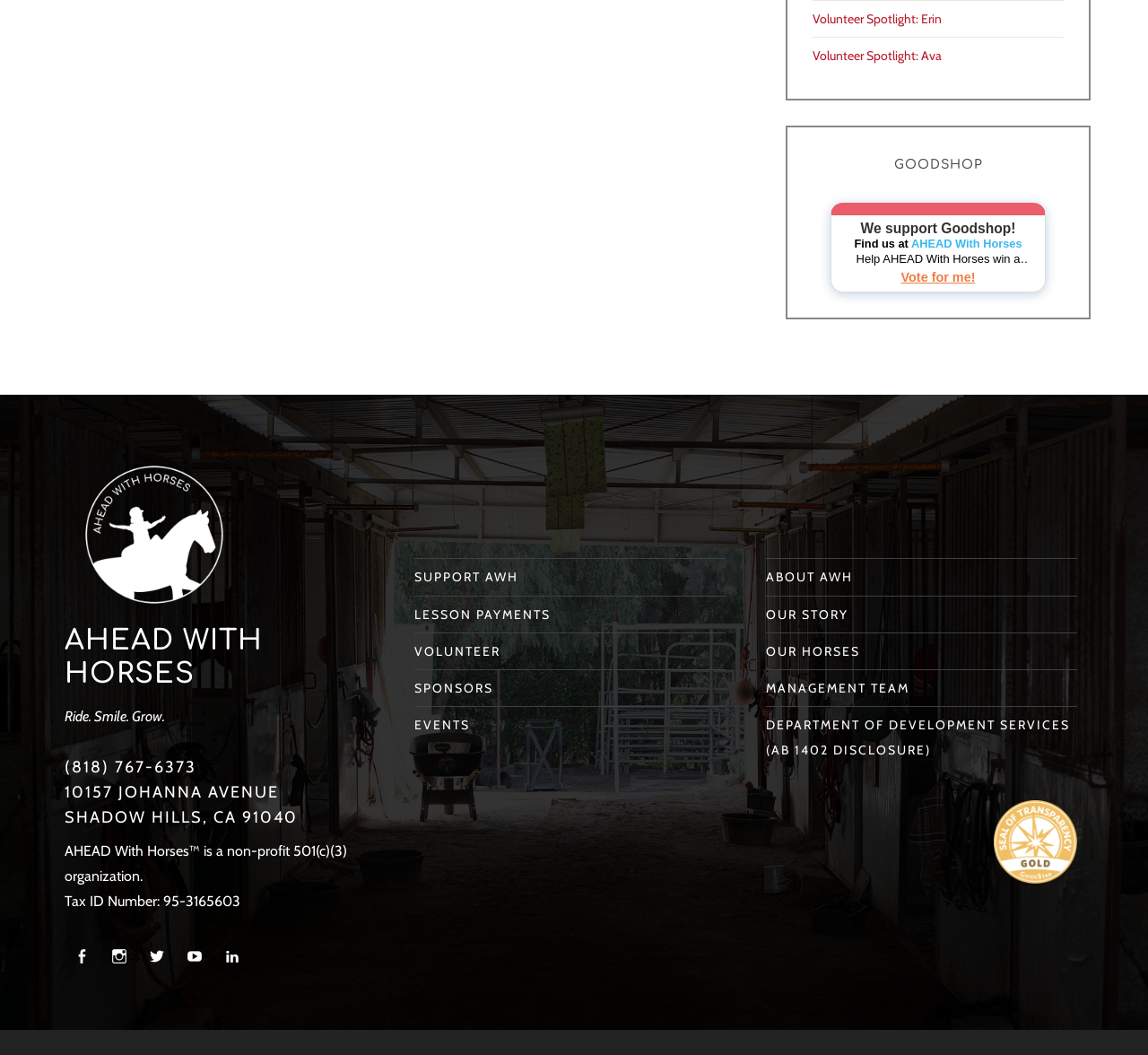Utilize the details in the image to give a detailed response to the question: What is the address of the organization?

I found the answer by looking at the heading element with the text '(818) 767-6373 10157 JOHANNA AVENUE SHADOW HILLS, CA 91040', which contains the address of the organization.